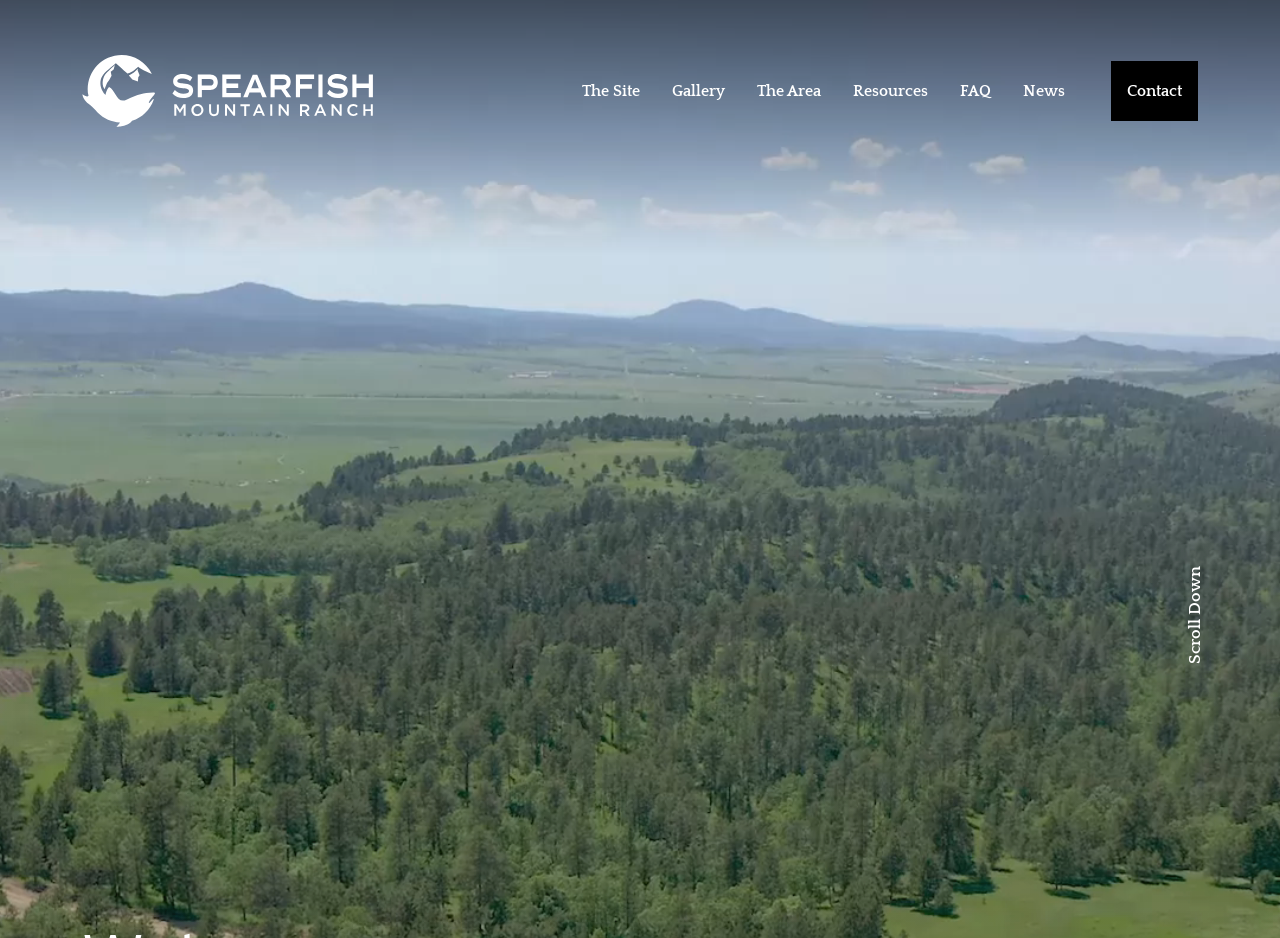Highlight the bounding box coordinates of the region I should click on to meet the following instruction: "Click on The Site link".

[0.442, 0.064, 0.512, 0.128]